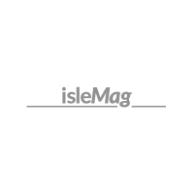What is the design style of the logo?
Please provide an in-depth and detailed response to the question.

The presentation of the logo is minimalistic, with a clean design that aligns well with modern digital aesthetics, inviting viewers to engage with its content.